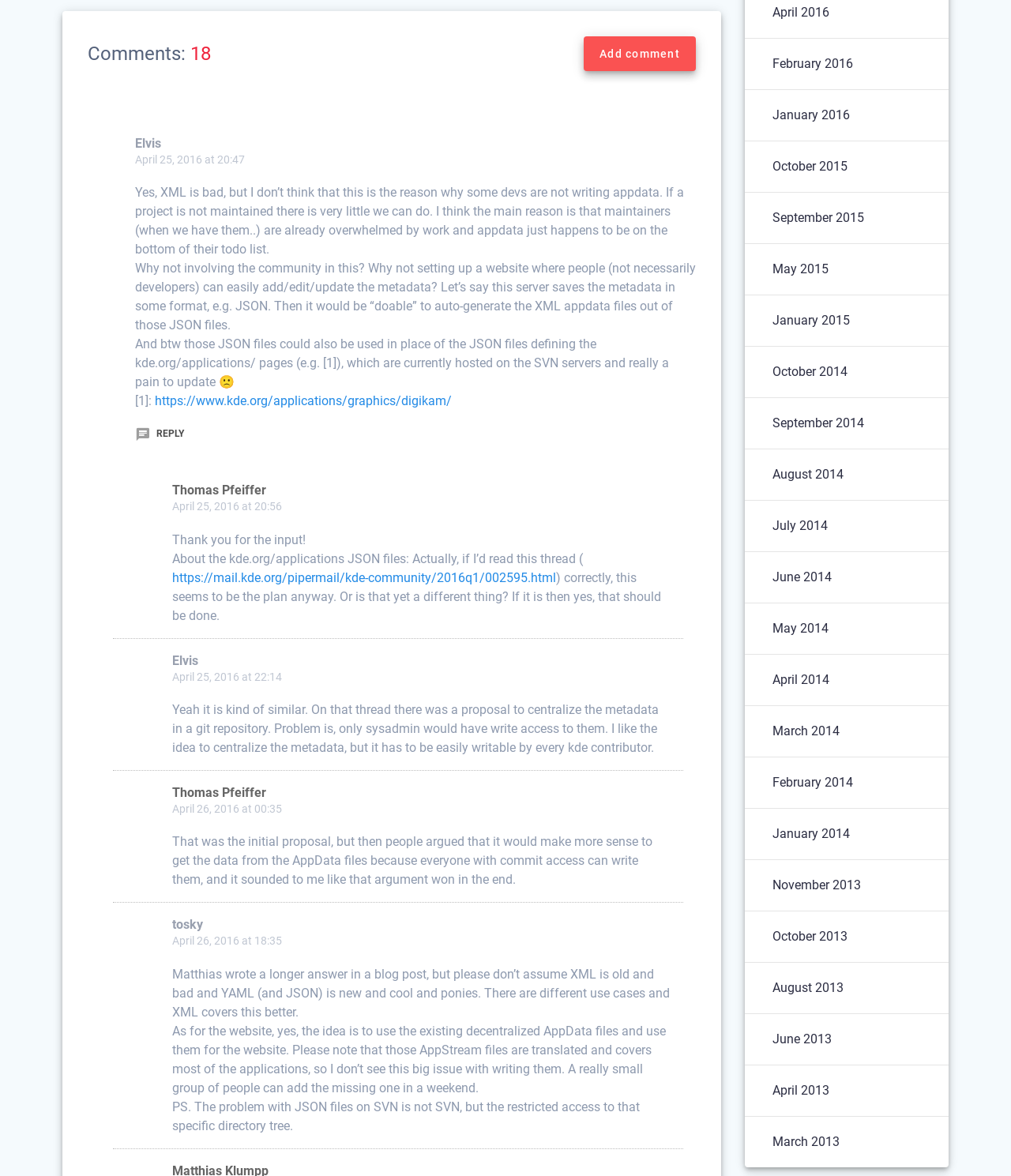Who wrote the first comment?
Look at the image and provide a detailed response to the question.

I found the answer by looking at the StaticText element that says 'Elvis' which is located near the top of the page and is likely to be the author of the first comment.